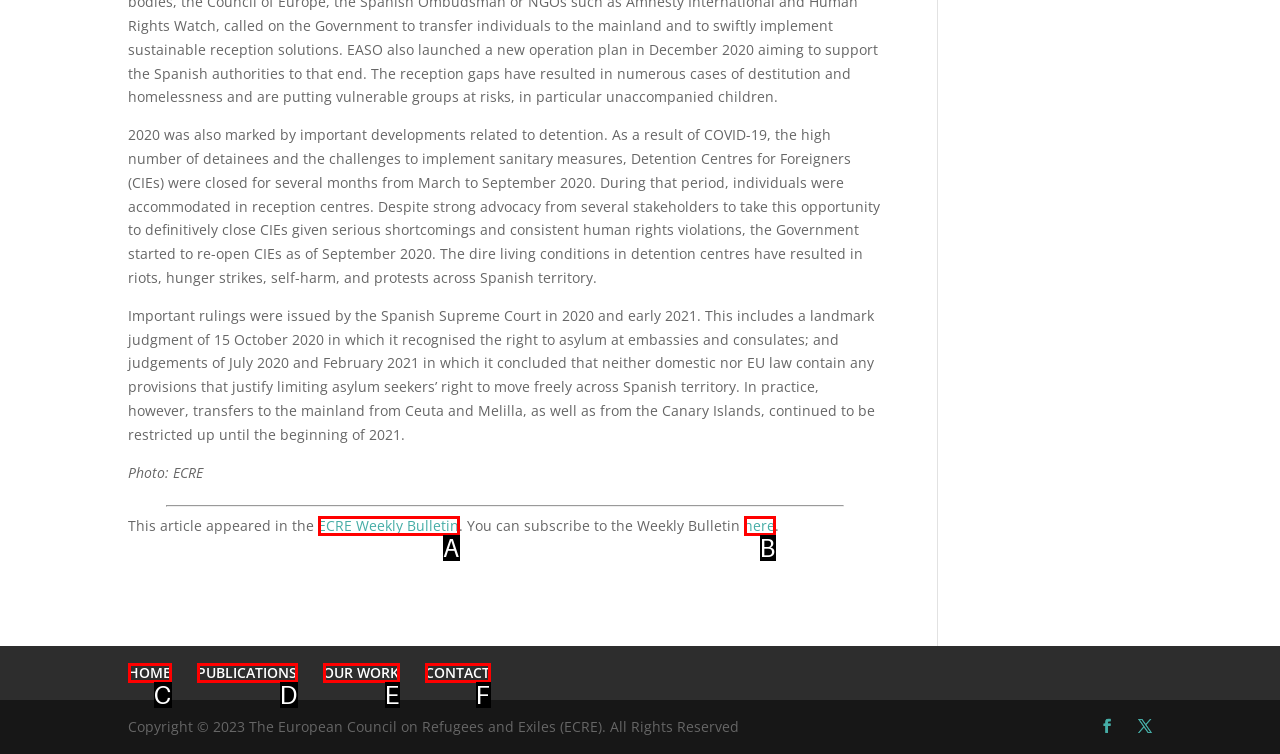Which option best describes: CONTACT
Respond with the letter of the appropriate choice.

F